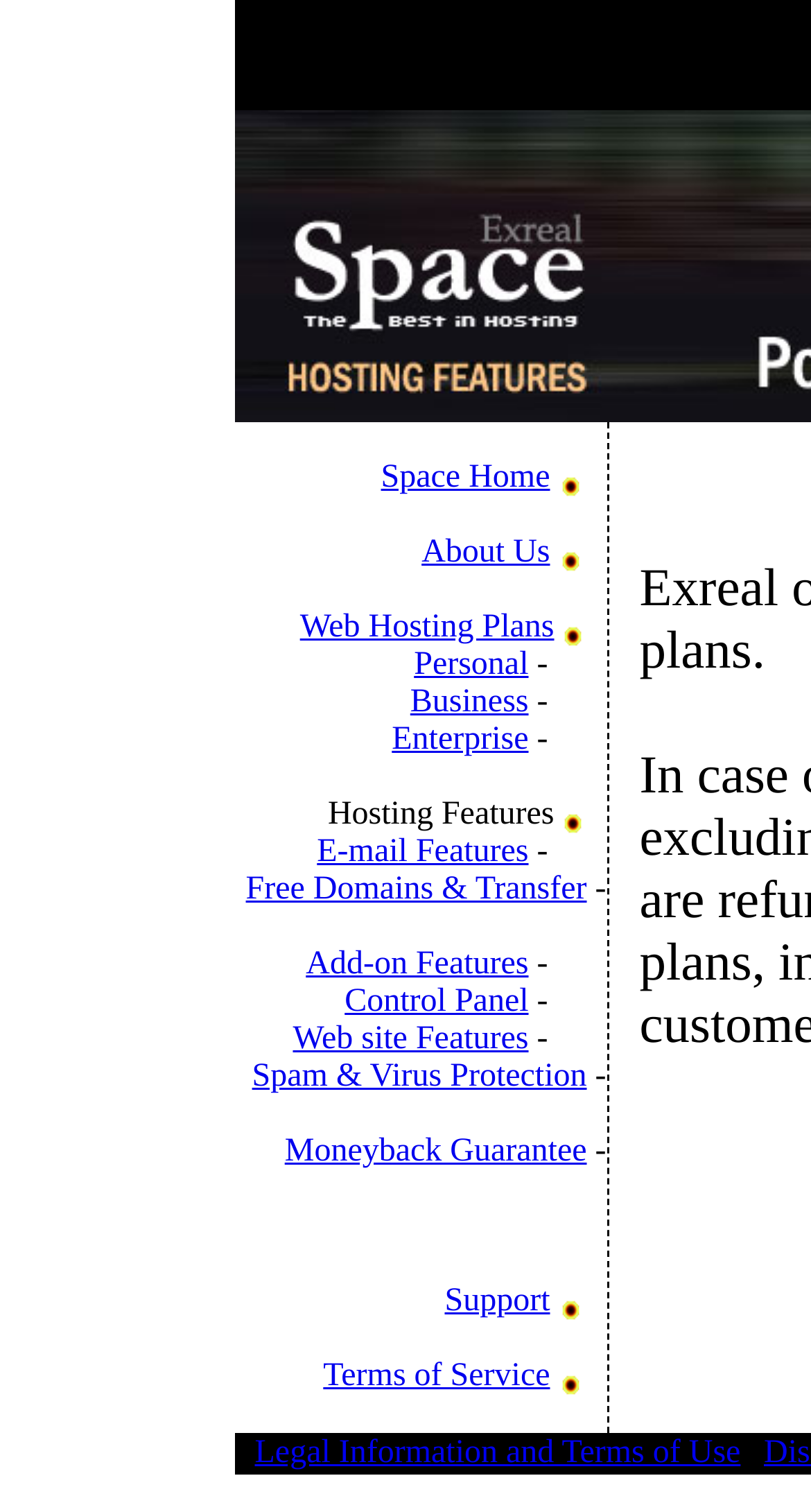Extract the bounding box of the UI element described as: "Web site Features".

[0.361, 0.675, 0.652, 0.699]